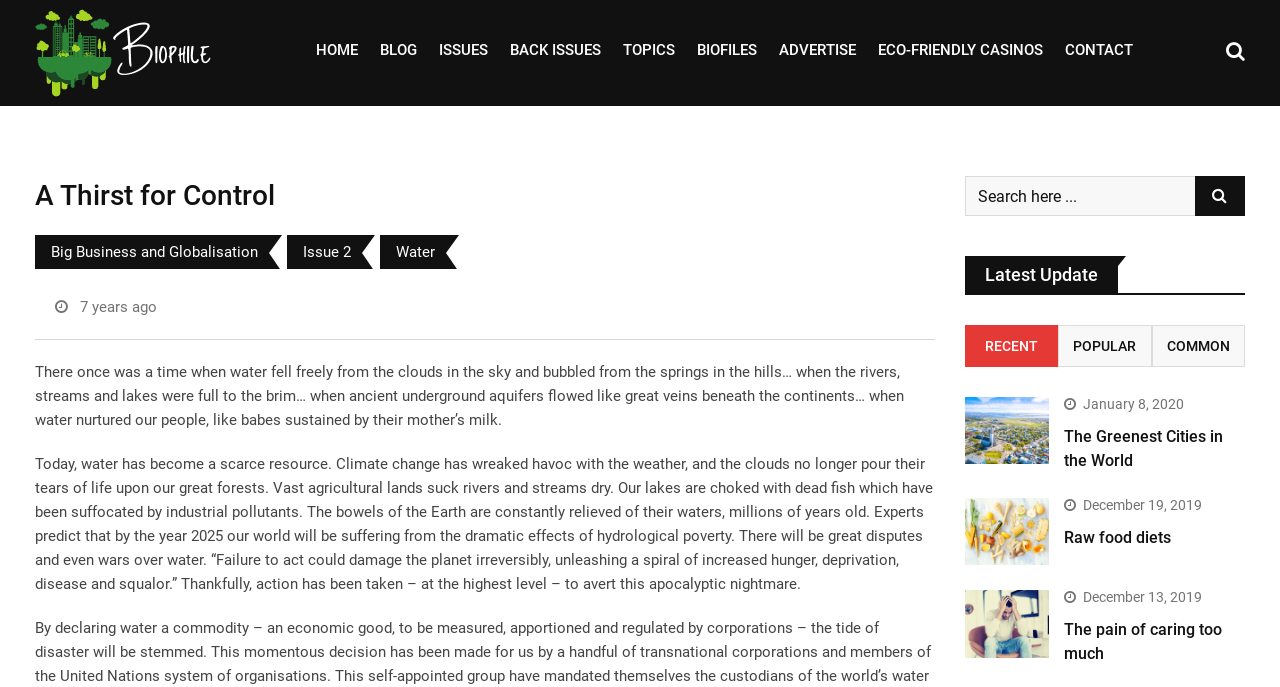Extract the bounding box coordinates of the UI element described by: "Recent". The coordinates should include four float numbers ranging from 0 to 1, e.g., [left, top, right, bottom].

[0.754, 0.473, 0.827, 0.534]